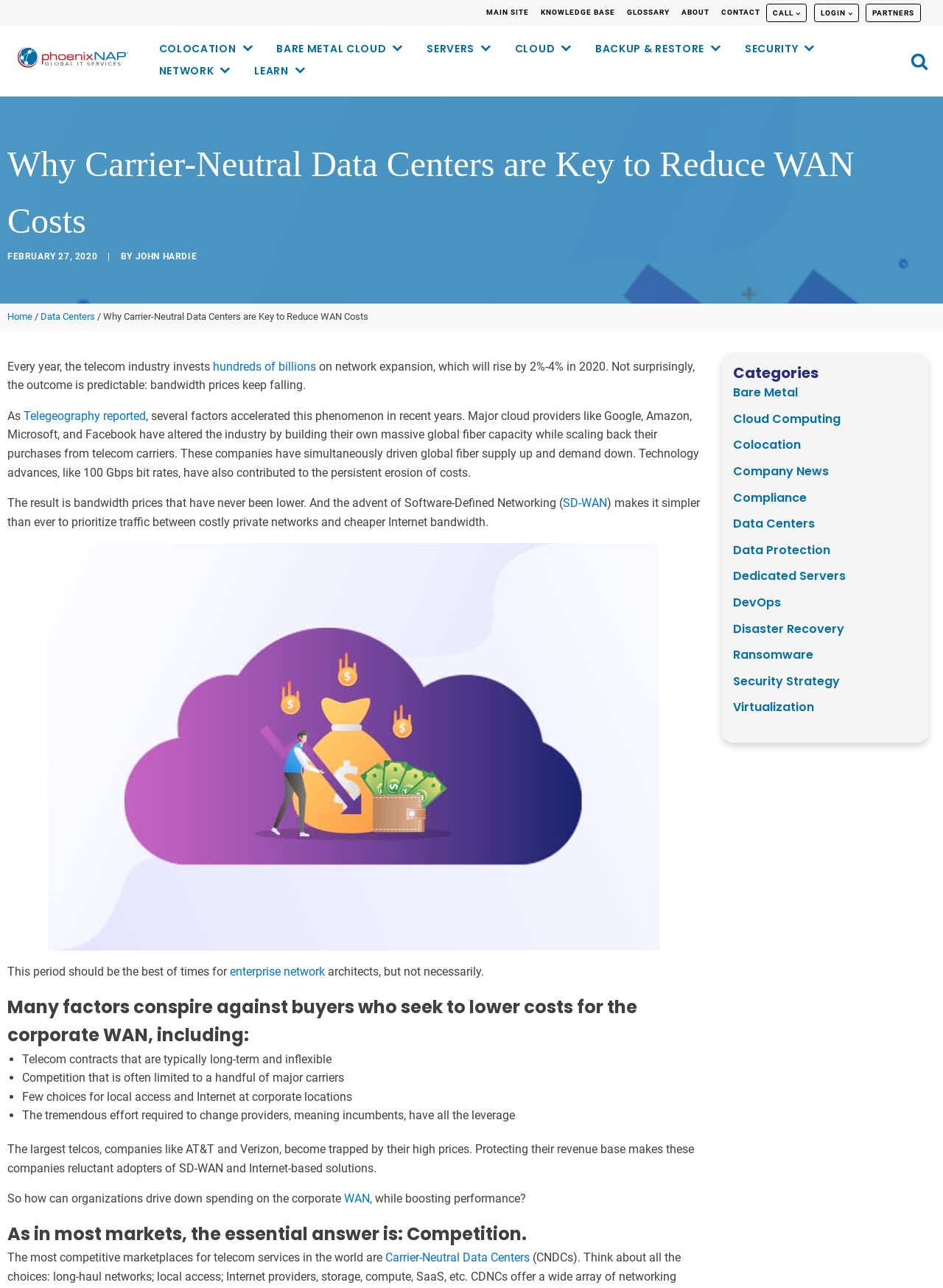Provide the bounding box coordinates of the area you need to click to execute the following instruction: "Go to the 'COLOCATION' page".

[0.153, 0.03, 0.278, 0.047]